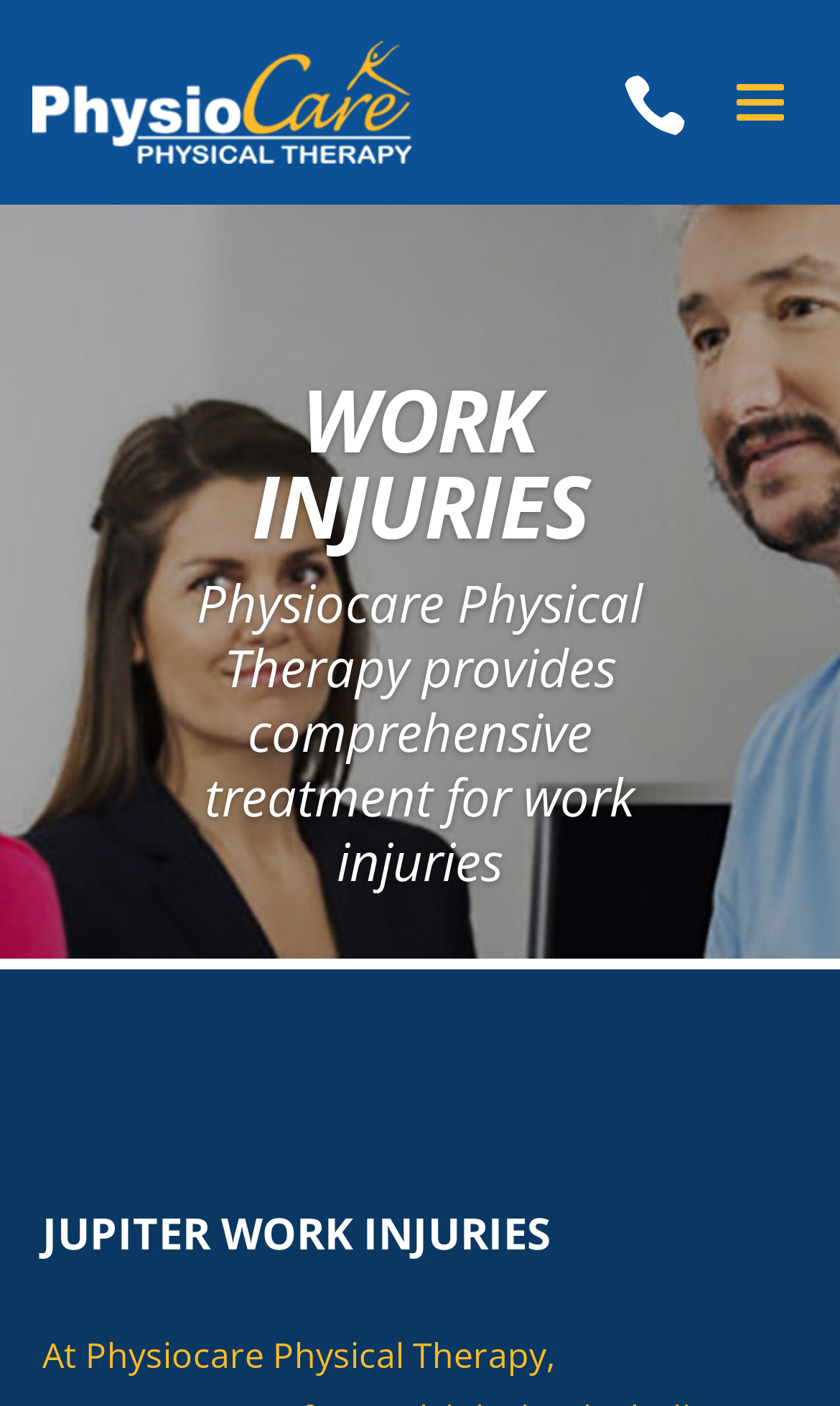Respond to the question below with a single word or phrase:
What is the phone number to call for Jupiter Physical Therapy?

561-745-8909